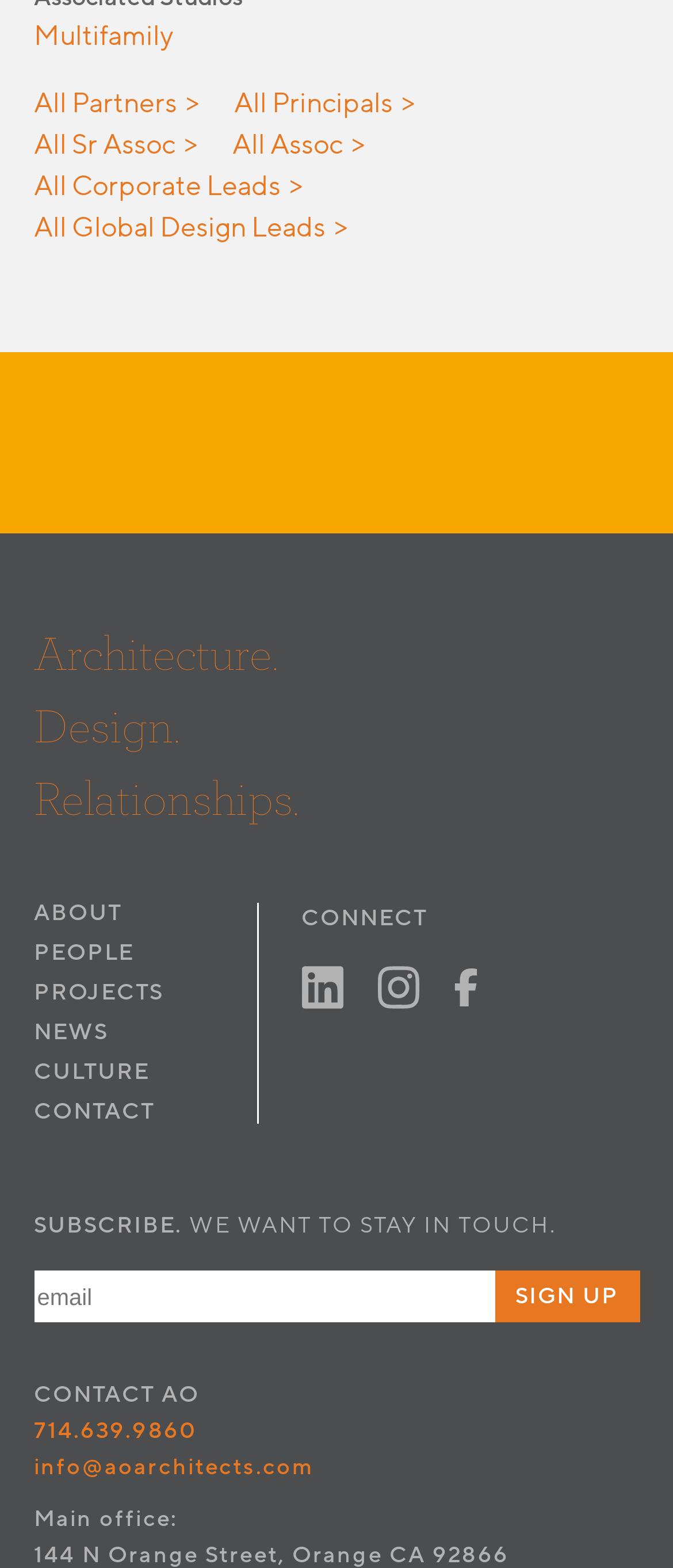What is the company name?
Please utilize the information in the image to give a detailed response to the question.

I found the company name by looking at the static text 'AO' near the 'CONTACT' label, which suggests that it is the company name or abbreviation.